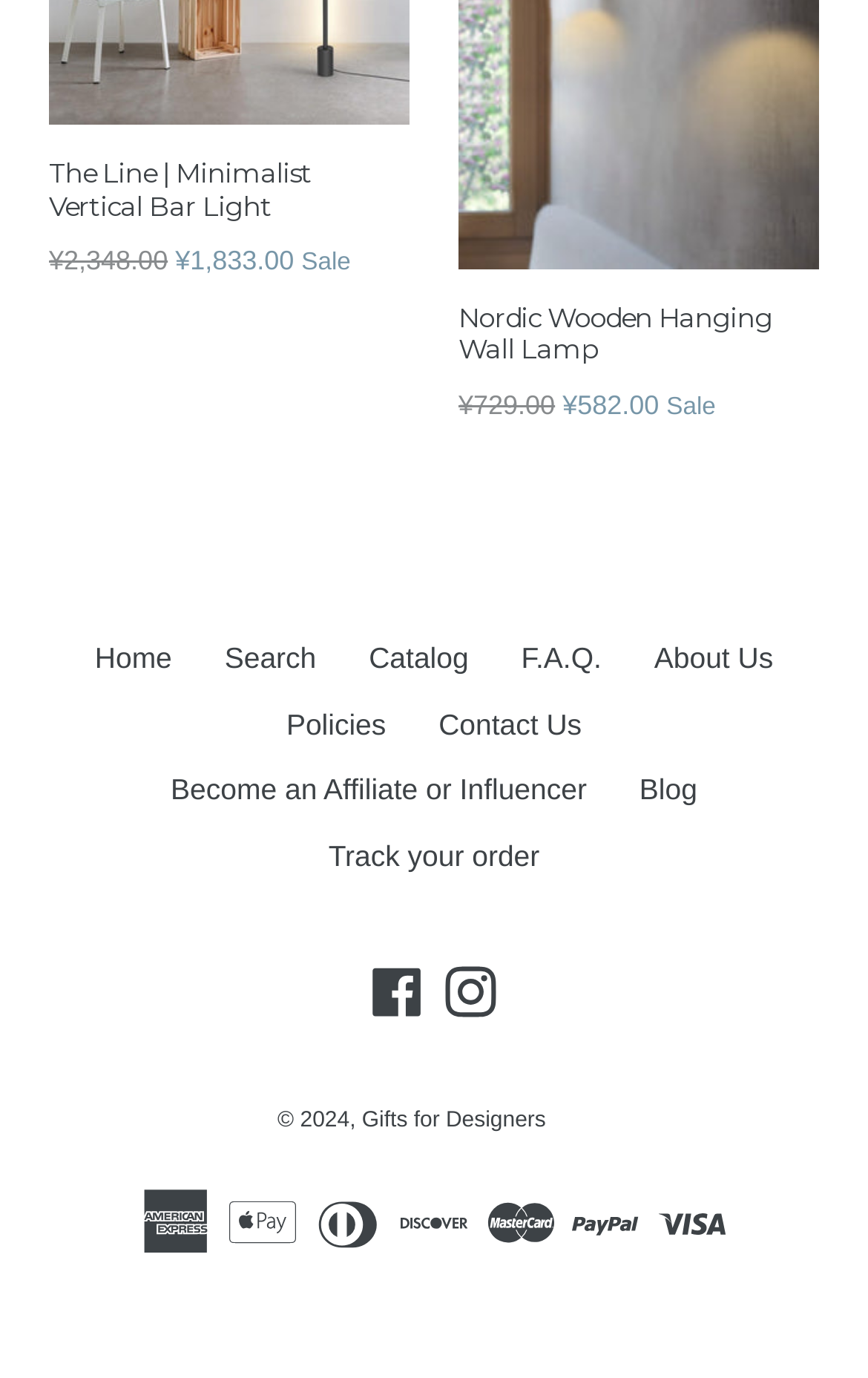Give a concise answer using only one word or phrase for this question:
What is the purpose of the link 'Track your order'?

To track orders